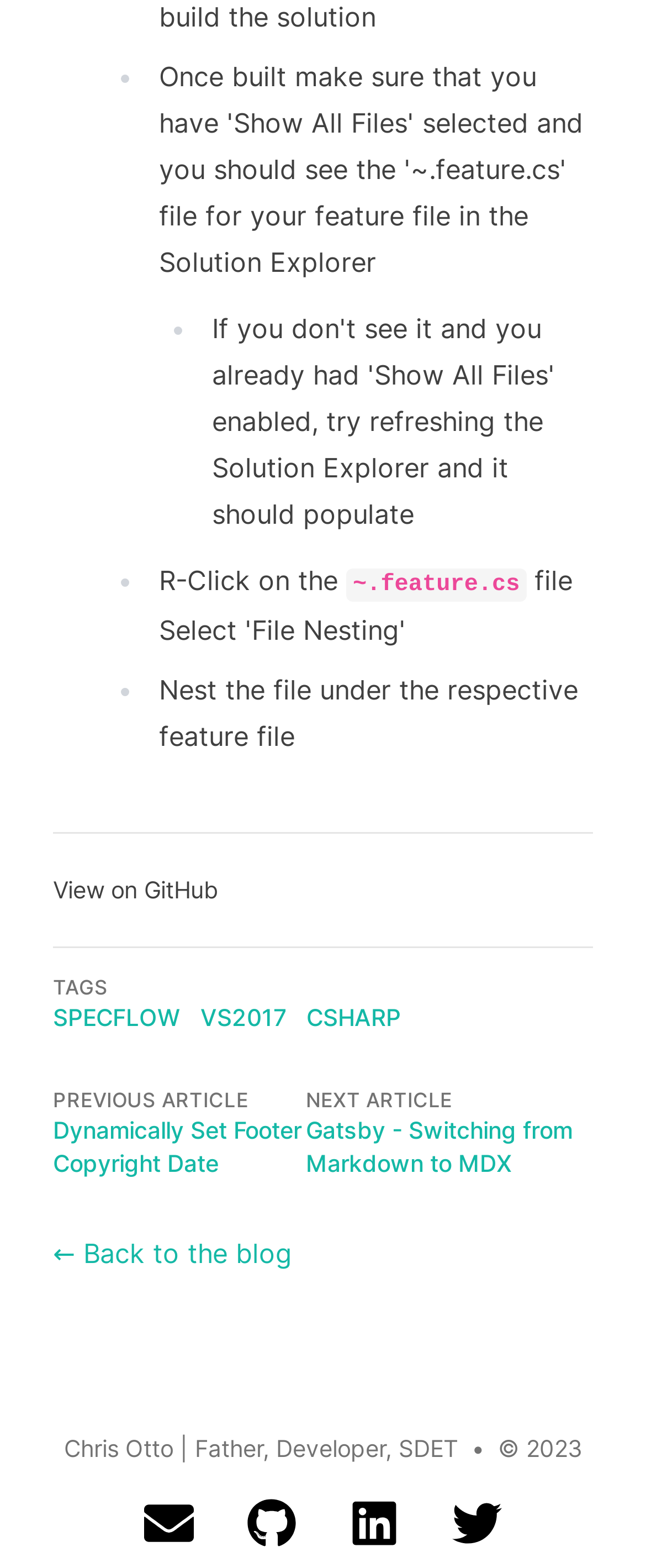Please identify the bounding box coordinates for the region that you need to click to follow this instruction: "Visit Chris Otto's homepage".

[0.099, 0.913, 0.709, 0.934]